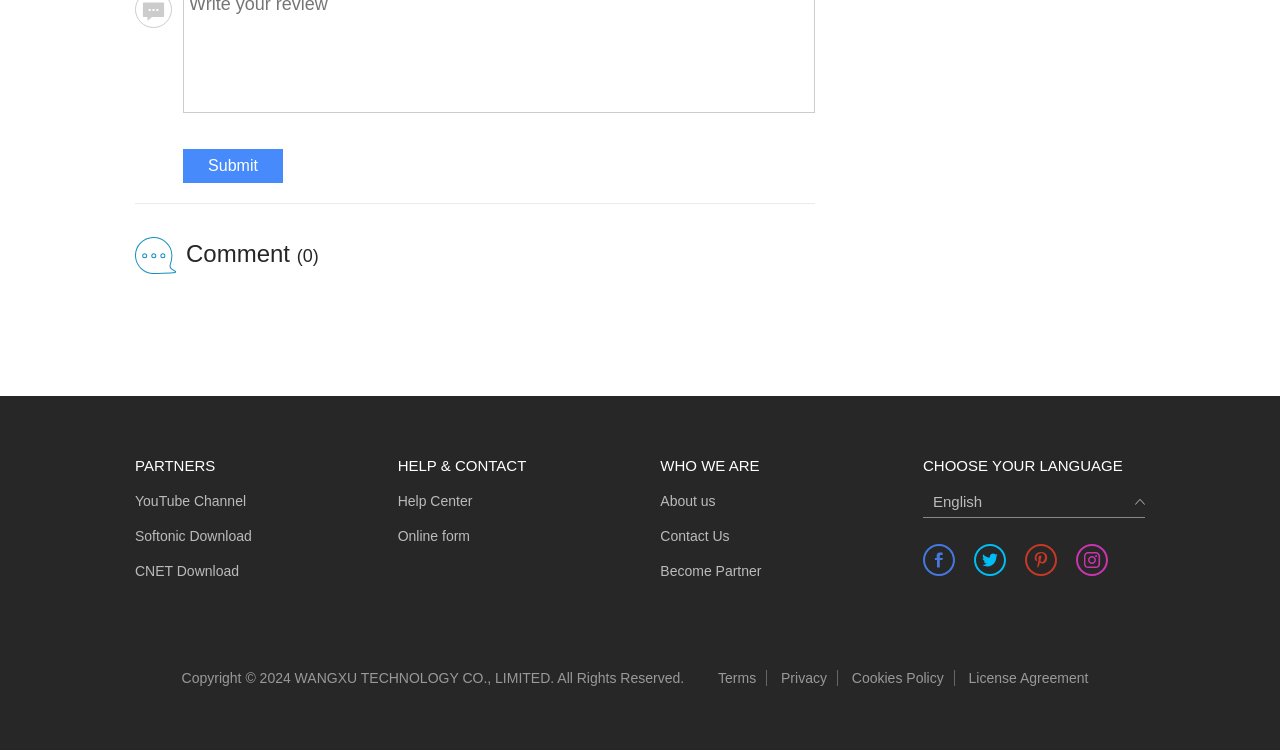What is the copyright information listed on the webpage?
Examine the screenshot and reply with a single word or phrase.

Copyright © 2024 WANGXU TECHNOLOGY CO., LIMITED. All Rights Reserved.